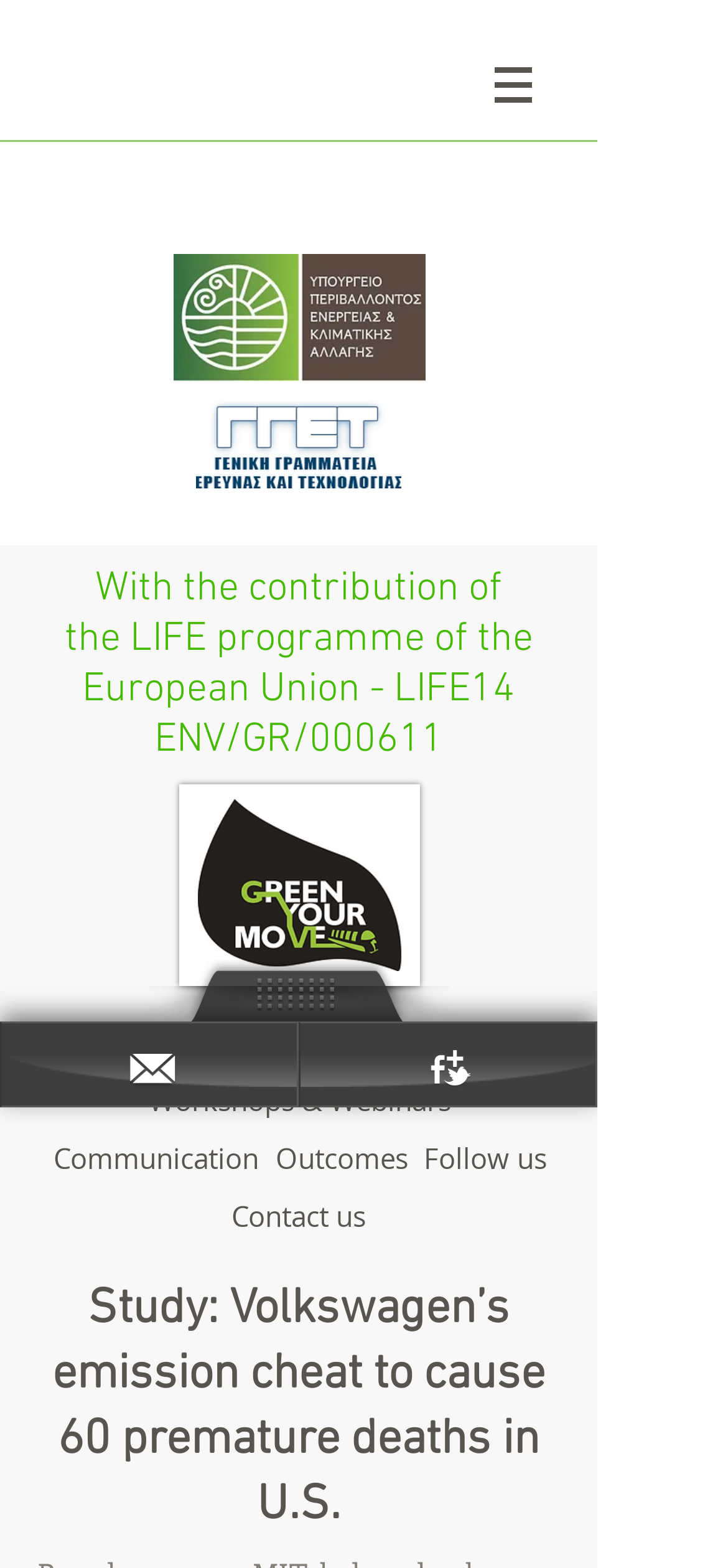Find the bounding box coordinates of the element I should click to carry out the following instruction: "View the green your move web page".

[0.246, 0.5, 0.577, 0.629]